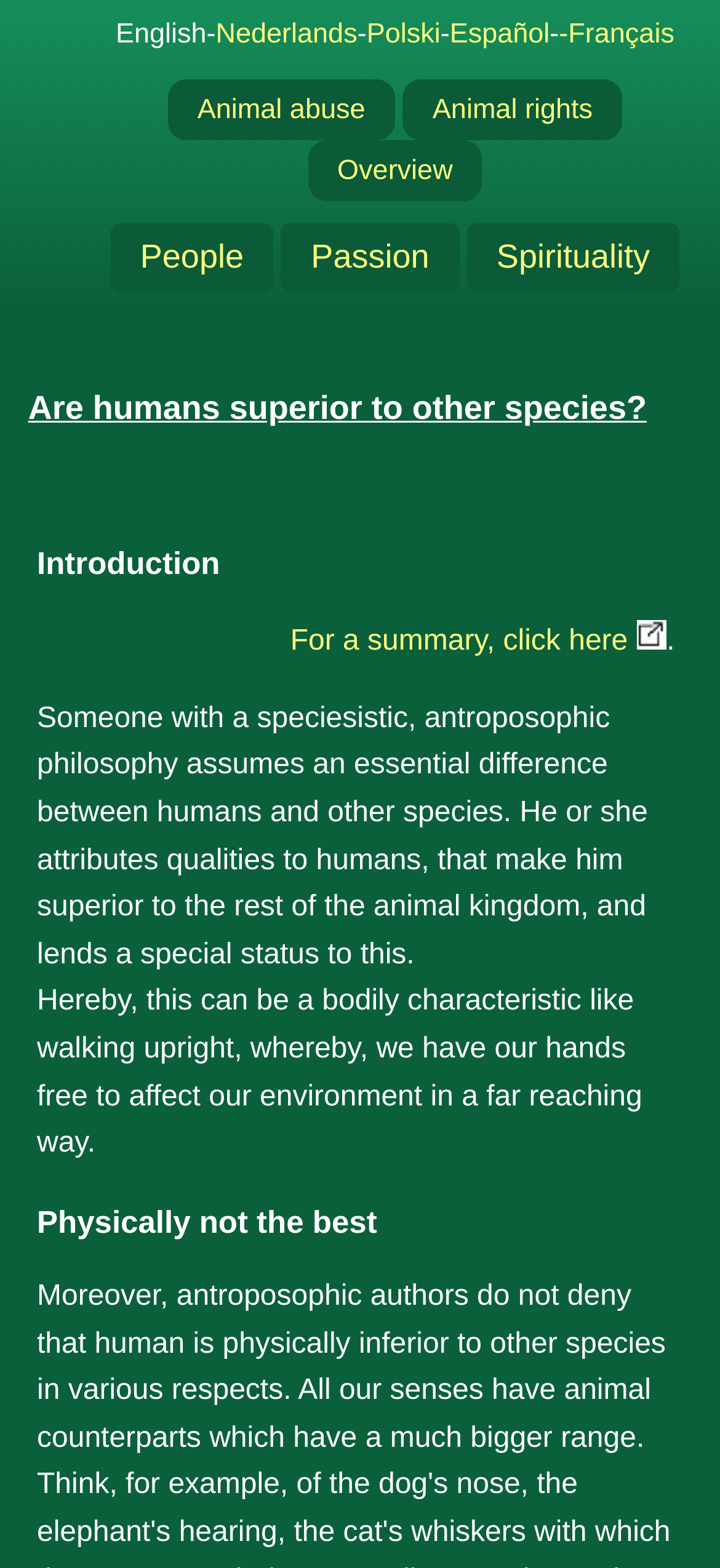Determine the bounding box coordinates for the area you should click to complete the following instruction: "Click the Nederlands link".

[0.3, 0.012, 0.496, 0.032]